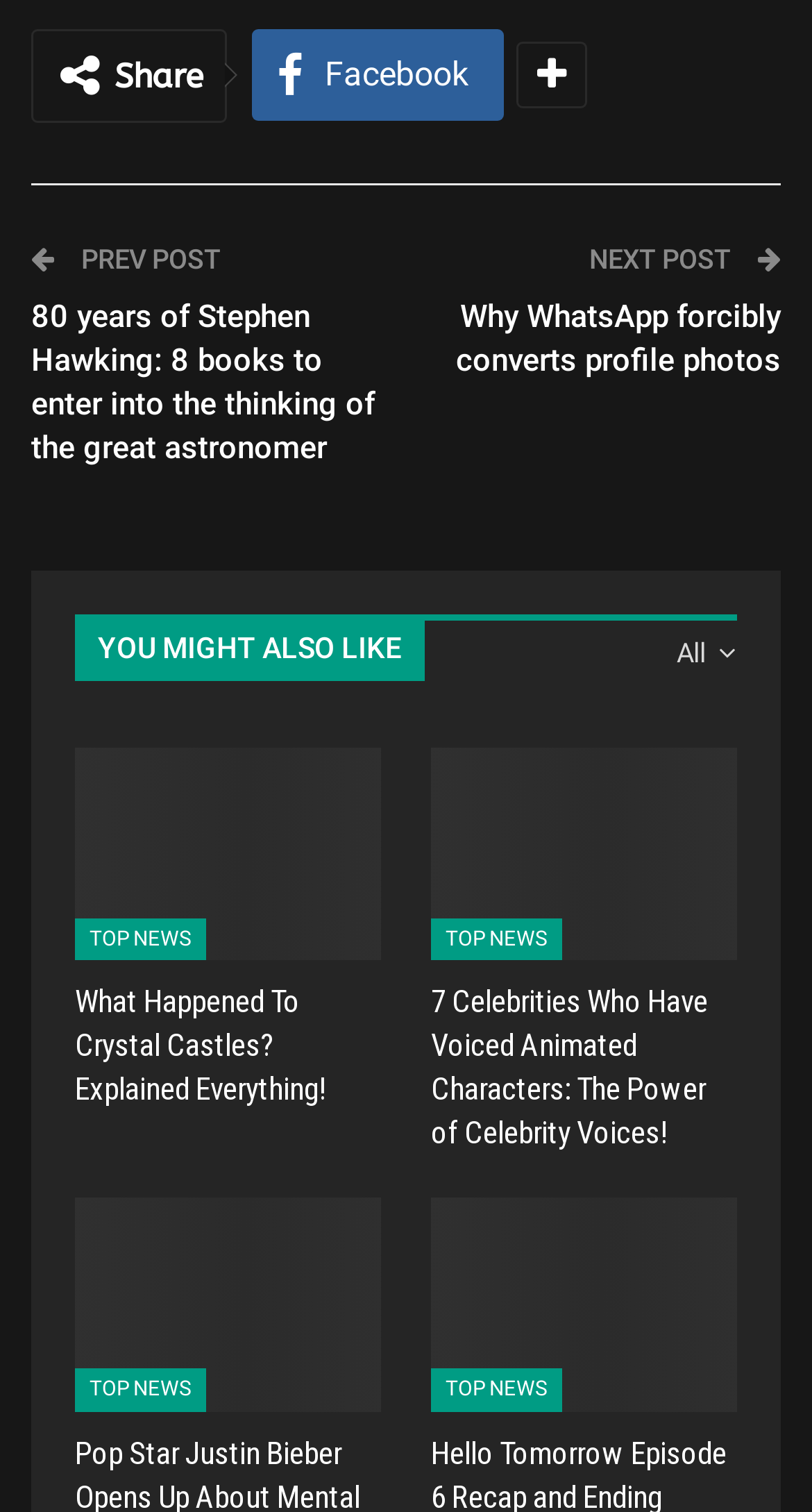Predict the bounding box of the UI element based on this description: "Top News".

[0.092, 0.906, 0.254, 0.934]